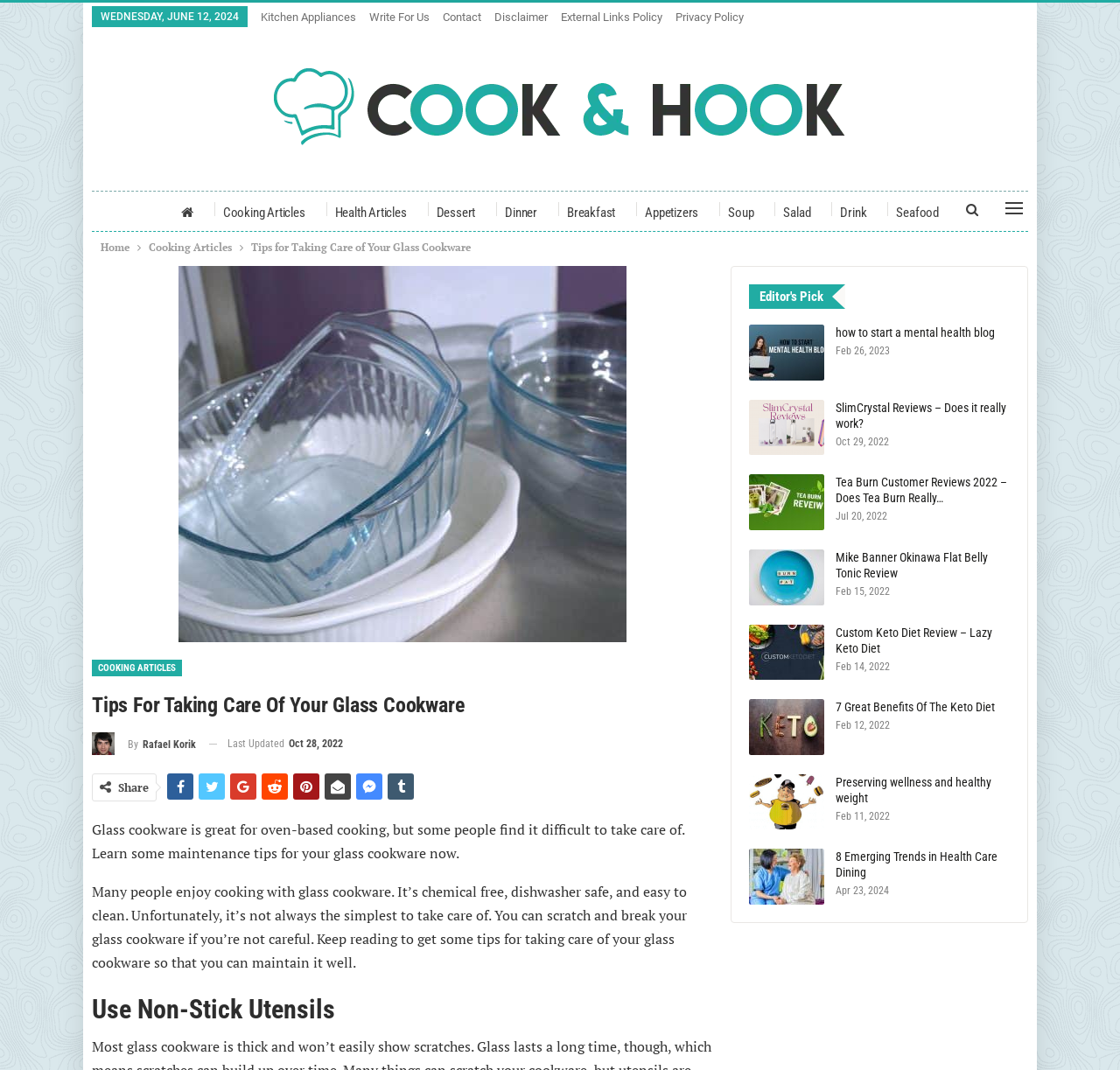Determine the bounding box coordinates of the element's region needed to click to follow the instruction: "Visit 'Home'". Provide these coordinates as four float numbers between 0 and 1, formatted as [left, top, right, bottom].

[0.09, 0.222, 0.116, 0.24]